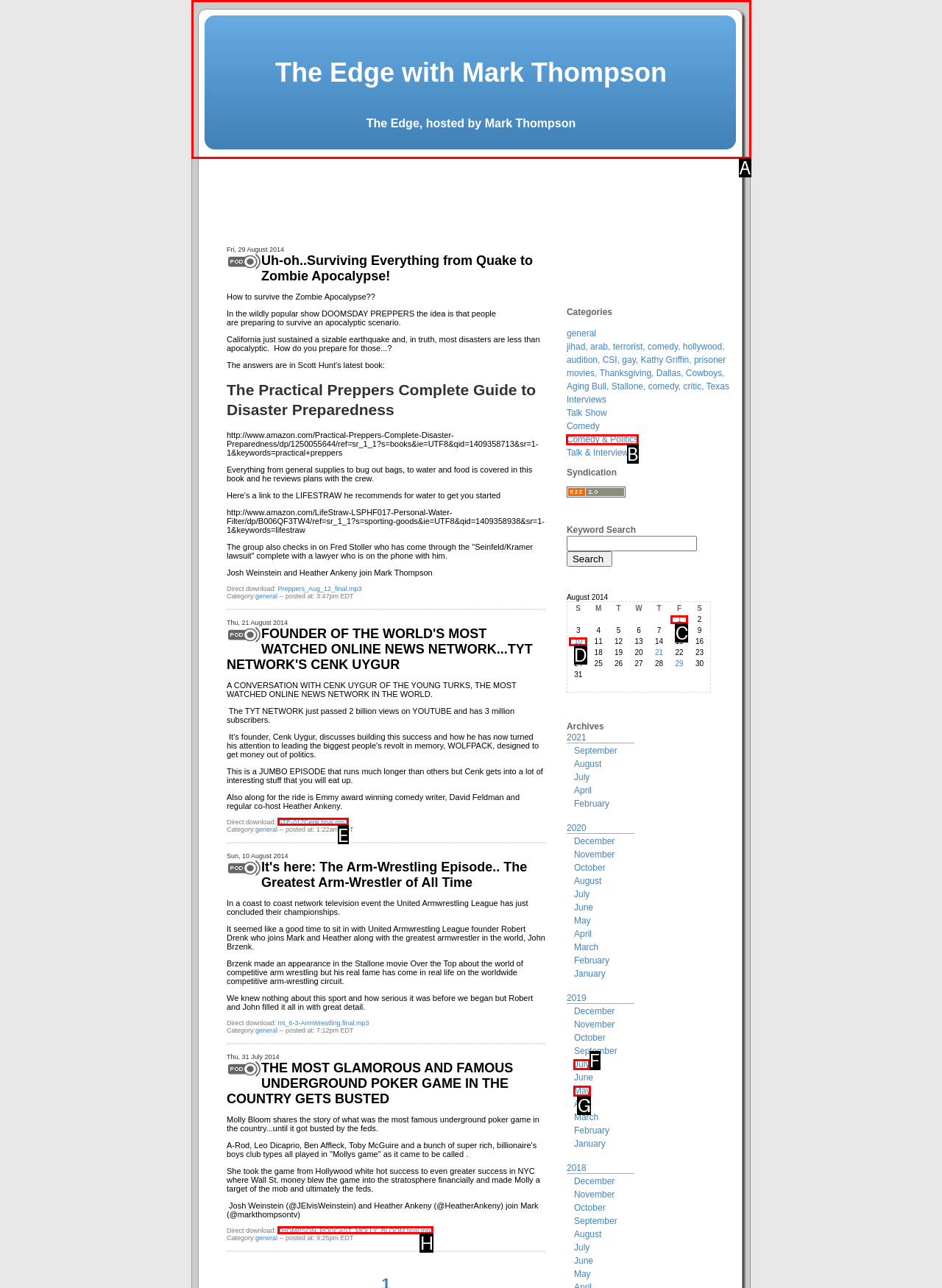Based on the choices marked in the screenshot, which letter represents the correct UI element to perform the task: Download the podcast 'THOMPSON_PODCAST_MOLLY_BLOOM.final.mp3'?

H